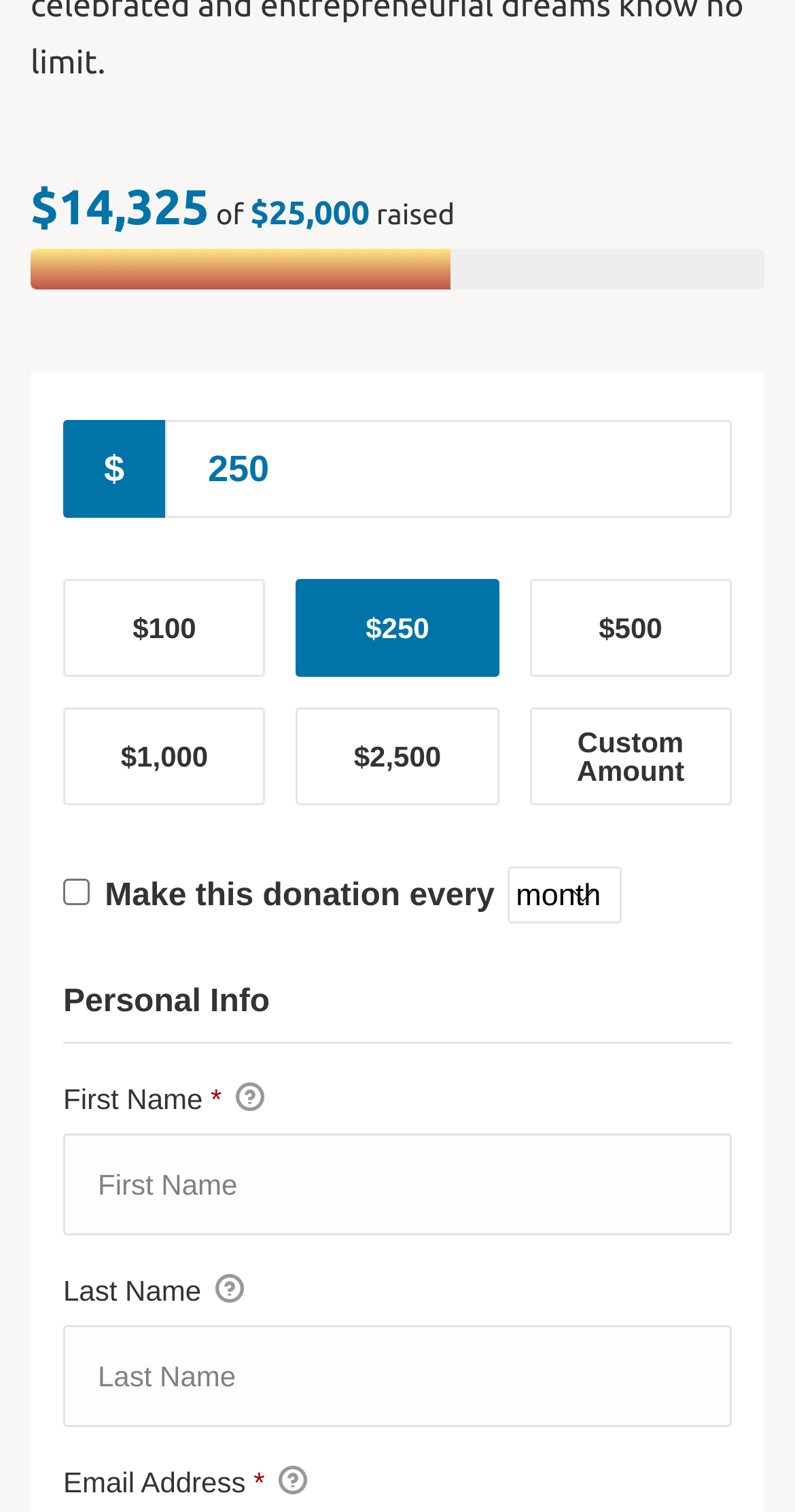Provide the bounding box coordinates for the area that should be clicked to complete the instruction: "Click on the Contact Us link".

None